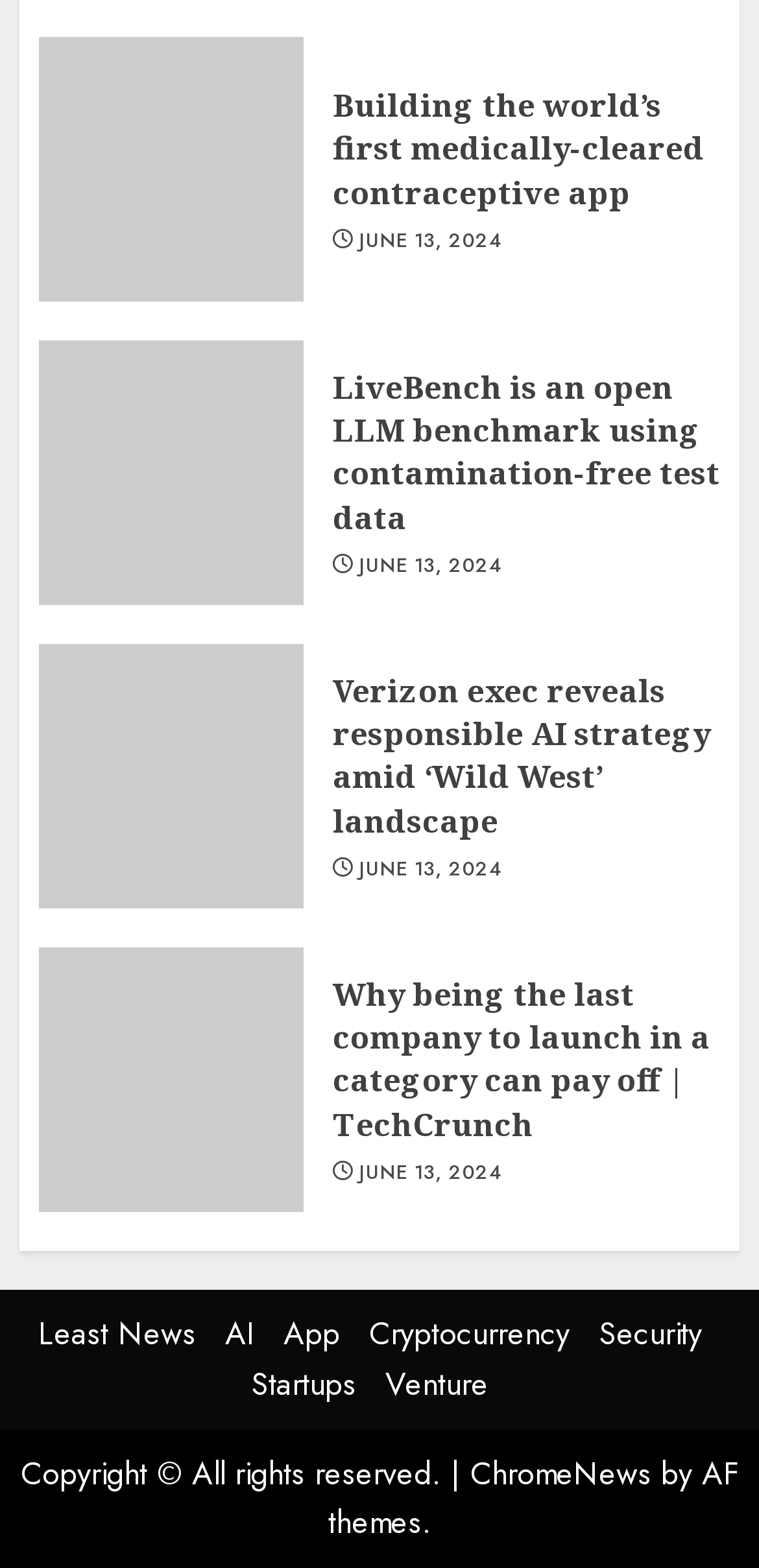Determine the bounding box coordinates for the clickable element to execute this instruction: "Go to the Least News page". Provide the coordinates as four float numbers between 0 and 1, i.e., [left, top, right, bottom].

[0.05, 0.837, 0.258, 0.865]